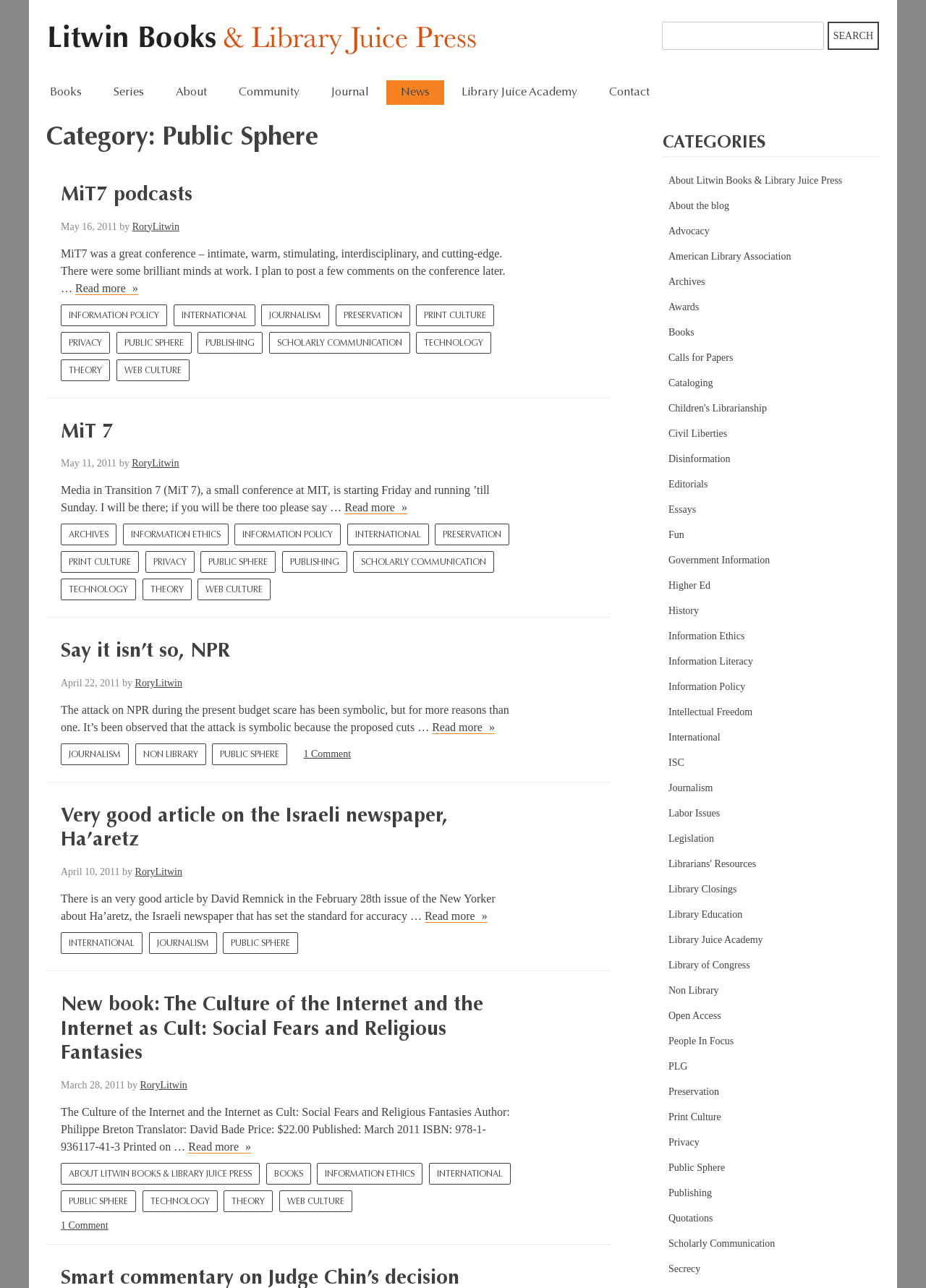What are the main sections of the website?
Using the screenshot, give a one-word or short phrase answer.

Books, Series, About, Community, Journal, News, Library Juice Academy, Contact